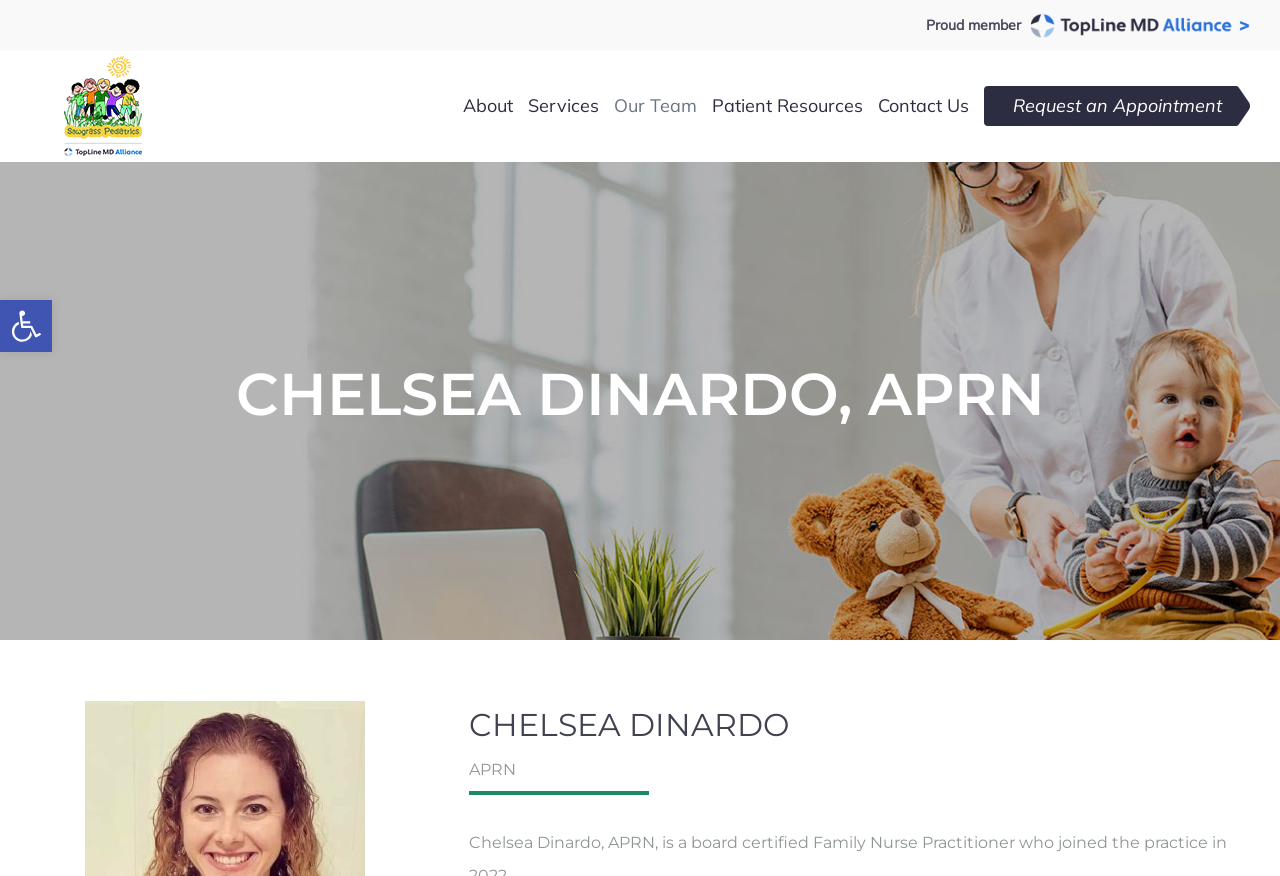Answer the question below using just one word or a short phrase: 
What are the main sections of the website?

About, Services, Our Team, Patient Resources, Contact Us